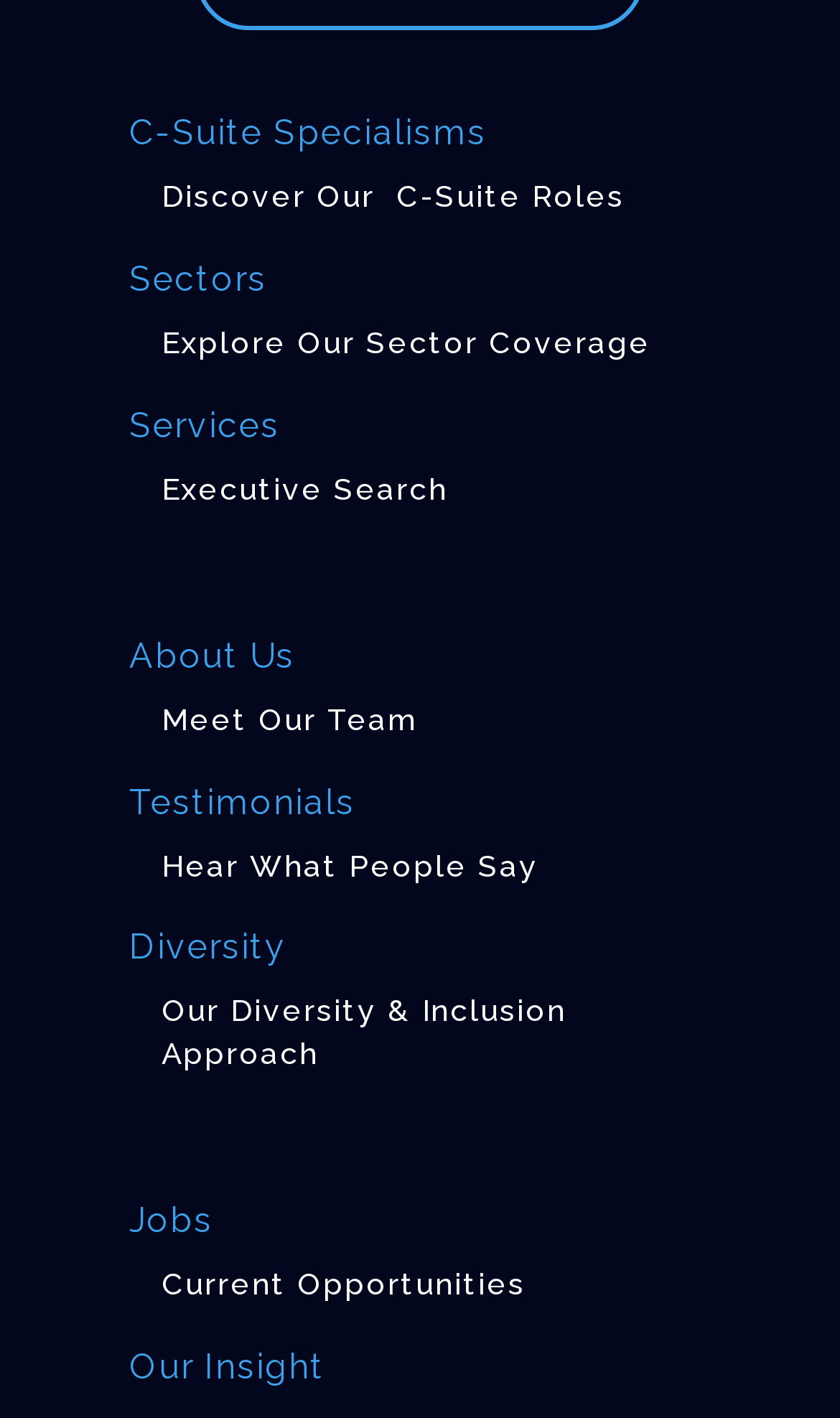From the element description Current Opportunities, predict the bounding box coordinates of the UI element. The coordinates must be specified in the format (top-left x, top-left y, bottom-right x, bottom-right y) and should be within the 0 to 1 range.

[0.192, 0.892, 0.626, 0.922]